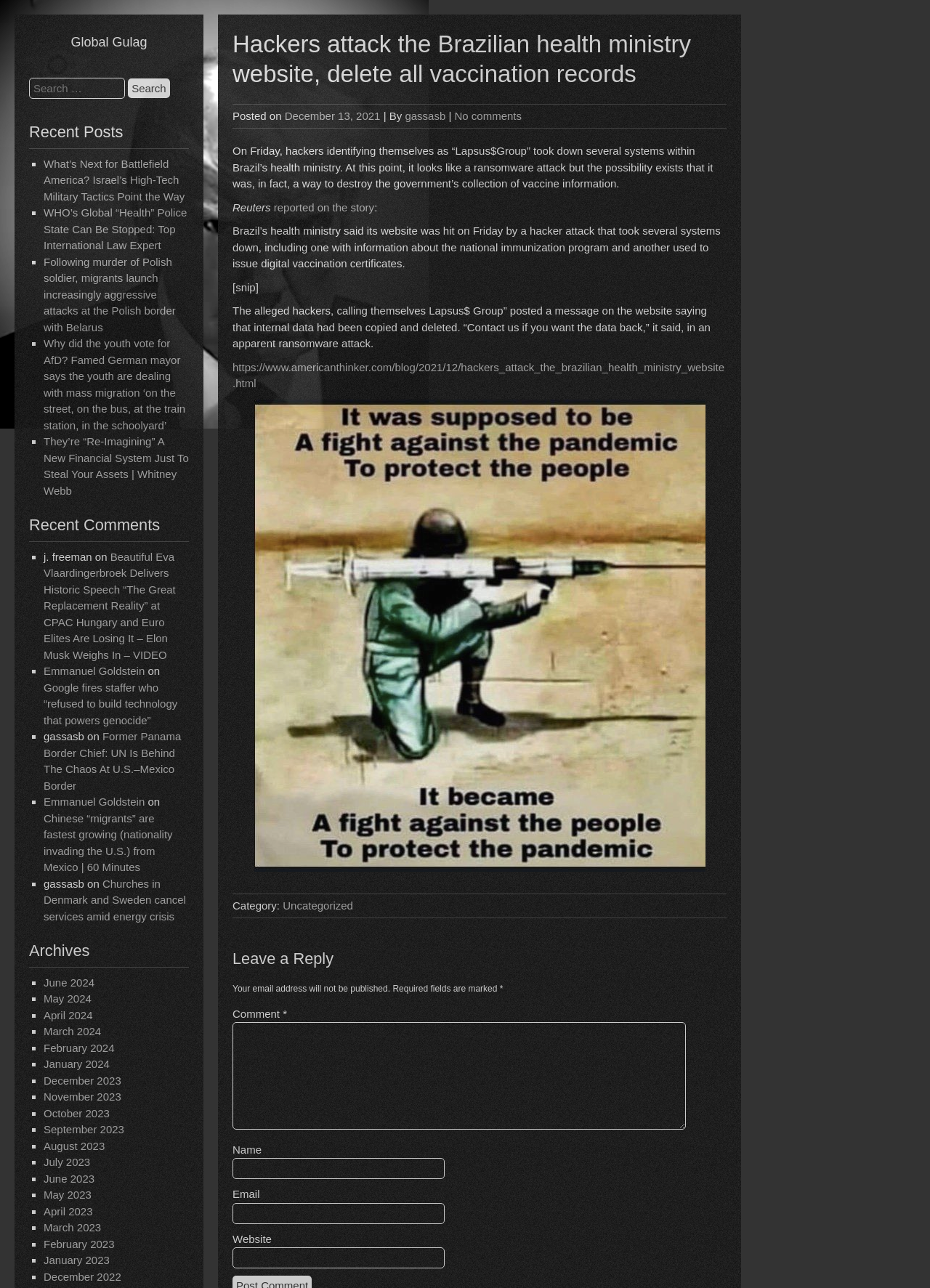Respond to the question with just a single word or phrase: 
What is the name of this website?

Global Gulag